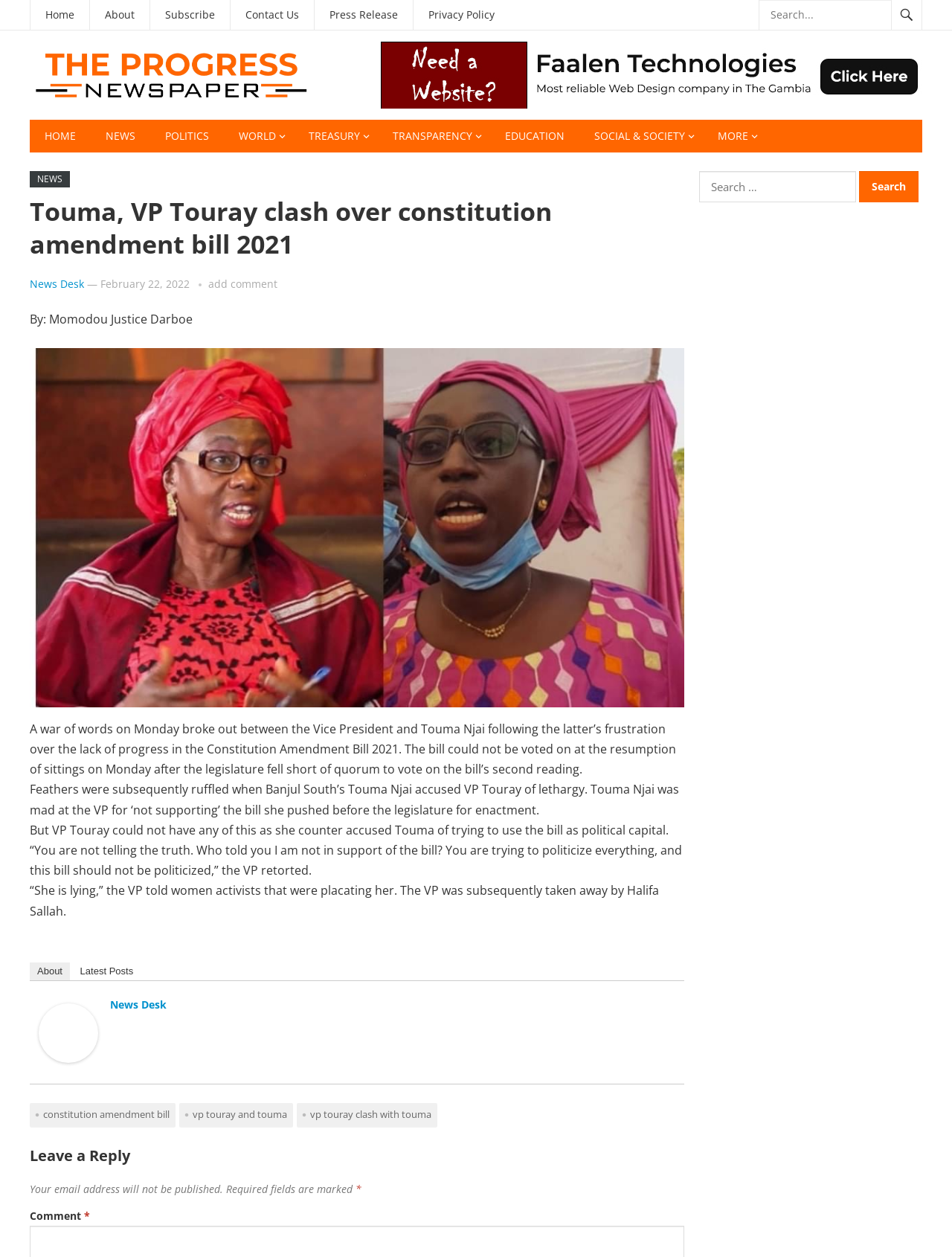Who is the author of the article?
We need a detailed and exhaustive answer to the question. Please elaborate.

The article is attributed to Momodou Justice Darboe, as indicated by the 'By: Momodou Justice Darboe' text at the beginning of the article.